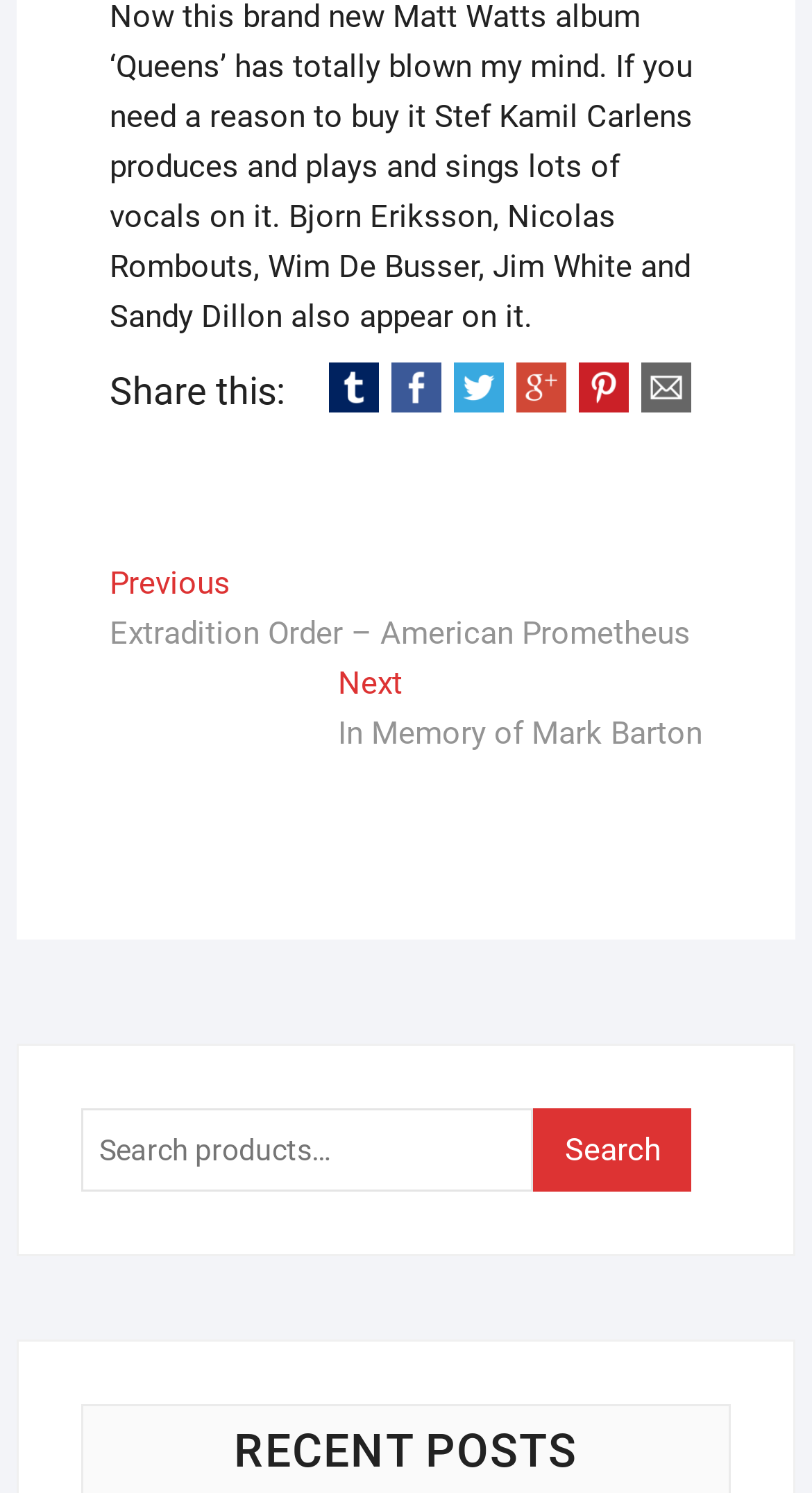Can you find the bounding box coordinates for the element to click on to achieve the instruction: "Search for something"?

[0.099, 0.742, 0.657, 0.798]